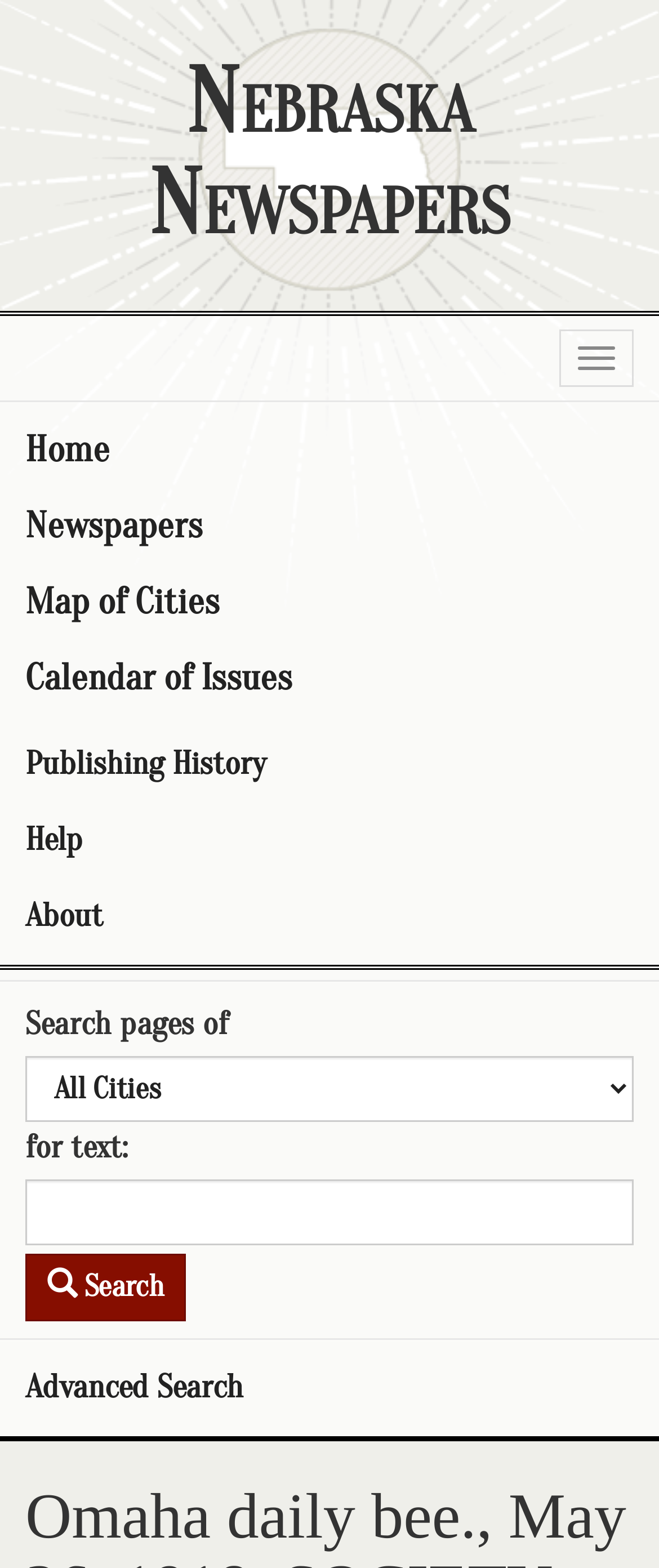Provide the bounding box coordinates of the section that needs to be clicked to accomplish the following instruction: "Perform advanced search."

[0.0, 0.861, 1.0, 0.91]